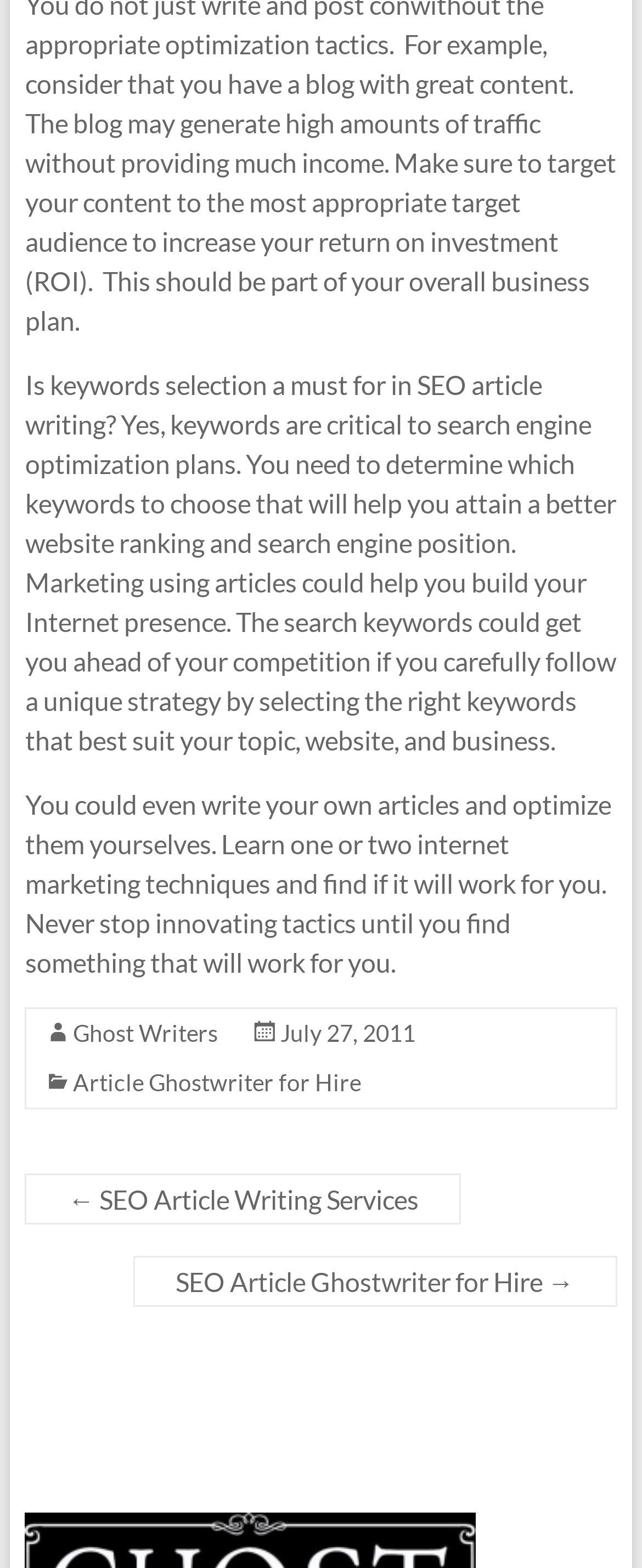Please give a short response to the question using one word or a phrase:
What type of writers are mentioned on the webpage?

Ghost Writers